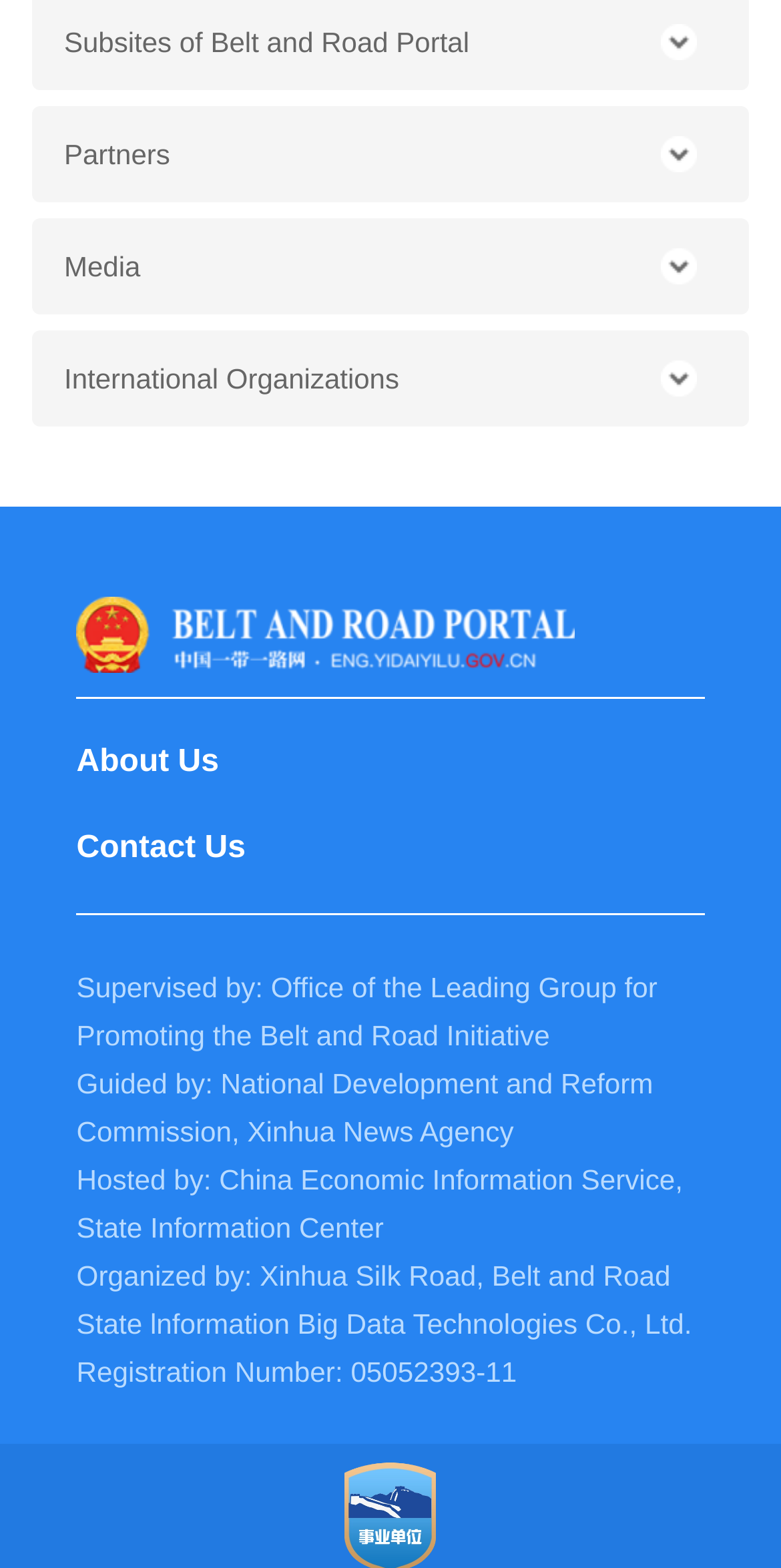Can you find the bounding box coordinates of the area I should click to execute the following instruction: "Click Partners"?

[0.041, 0.068, 0.959, 0.129]